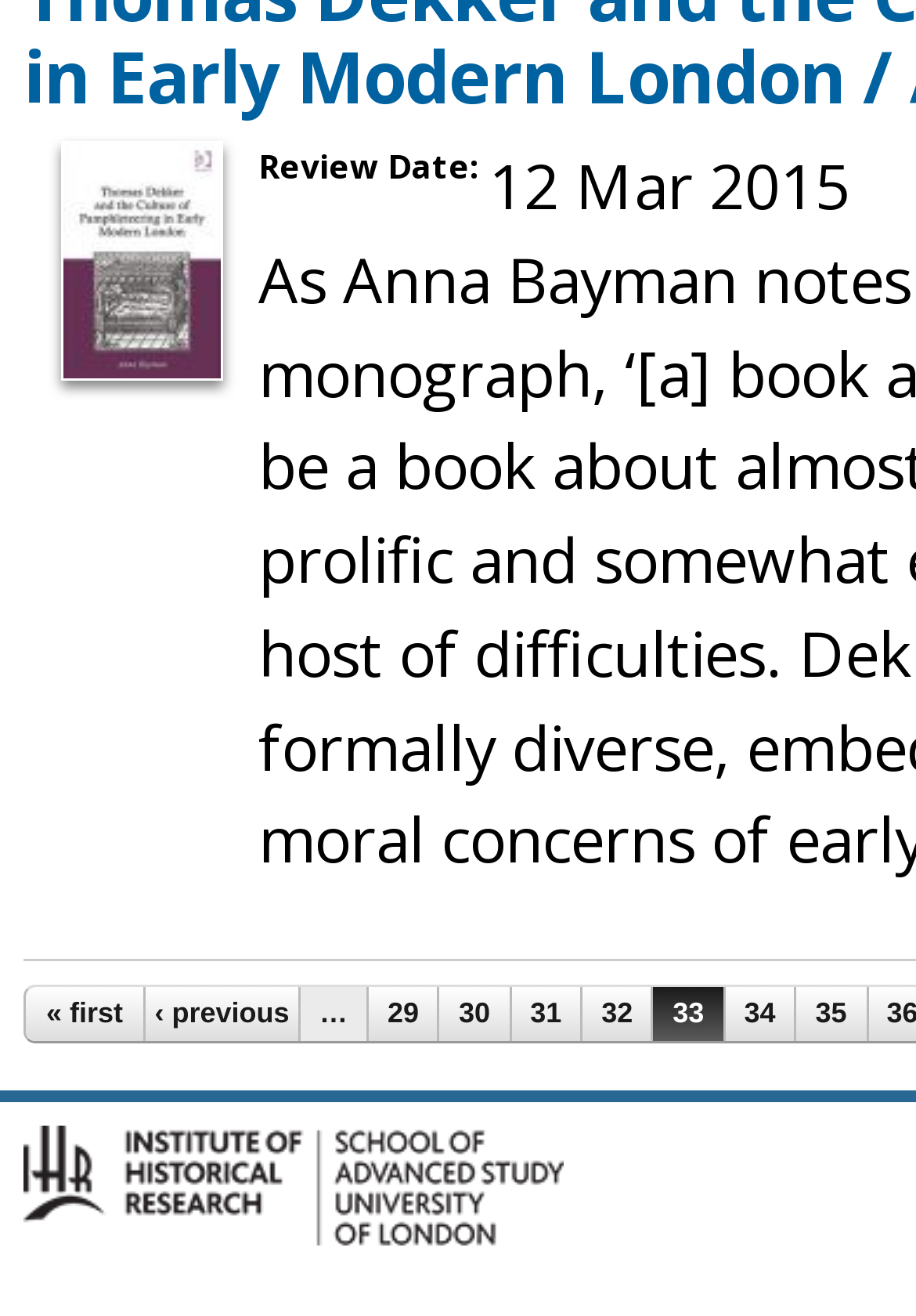Can you show the bounding box coordinates of the region to click on to complete the task described in the instruction: "go to page 34"?

[0.792, 0.75, 0.867, 0.79]